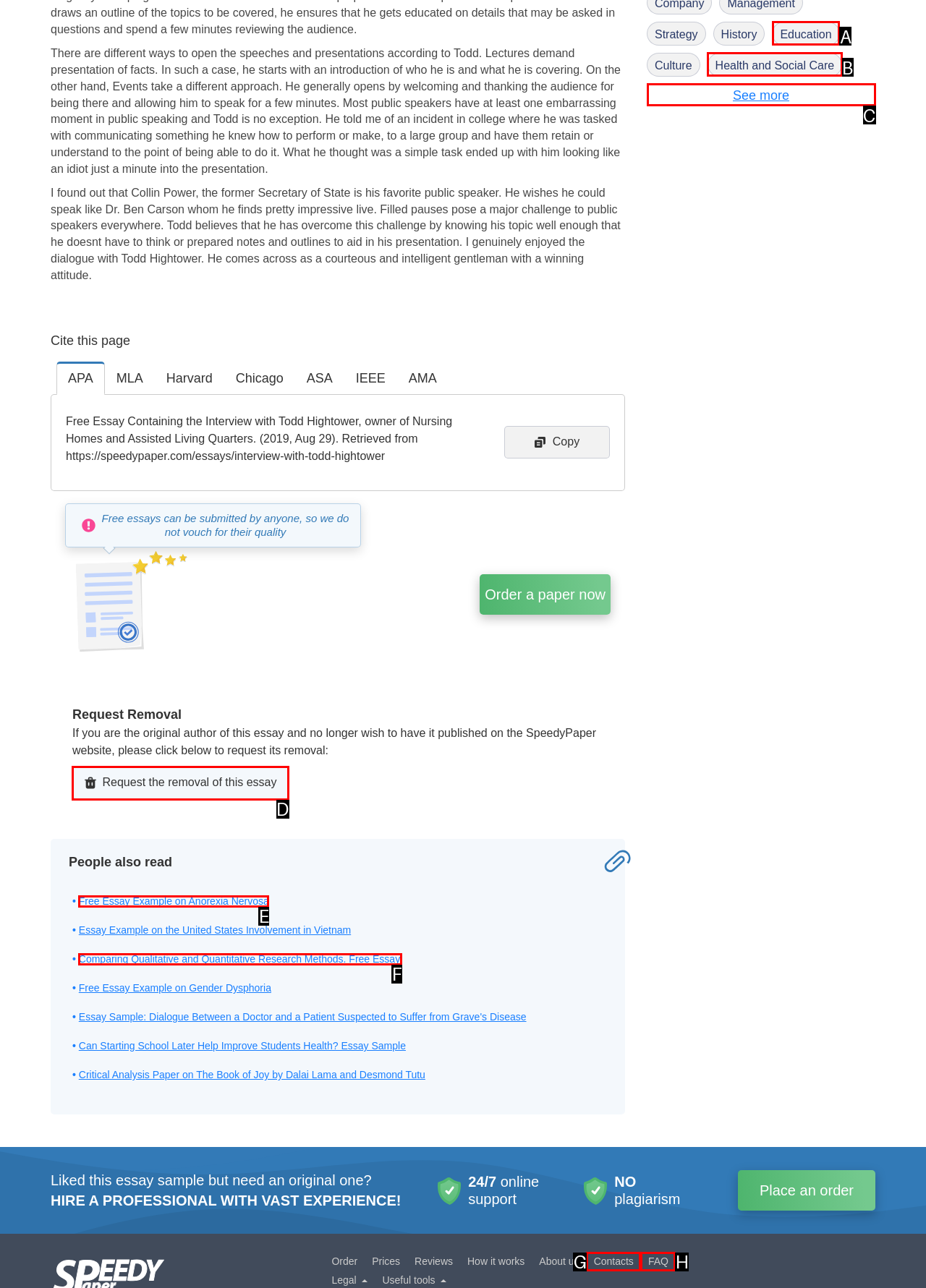Indicate the HTML element that should be clicked to perform the task: Request the removal of this essay Reply with the letter corresponding to the chosen option.

D